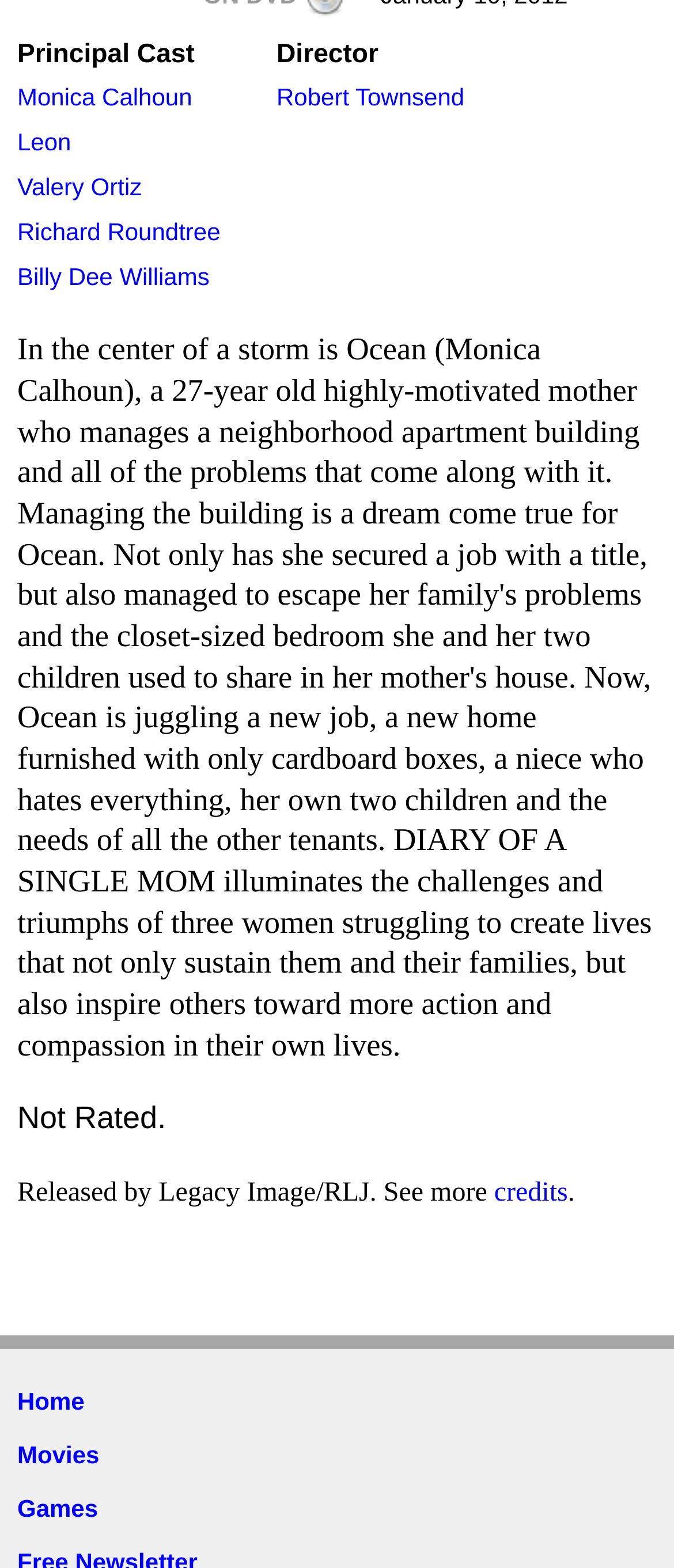Can you show the bounding box coordinates of the region to click on to complete the task described in the instruction: "View Monica Calhoun's profile"?

[0.026, 0.053, 0.285, 0.071]